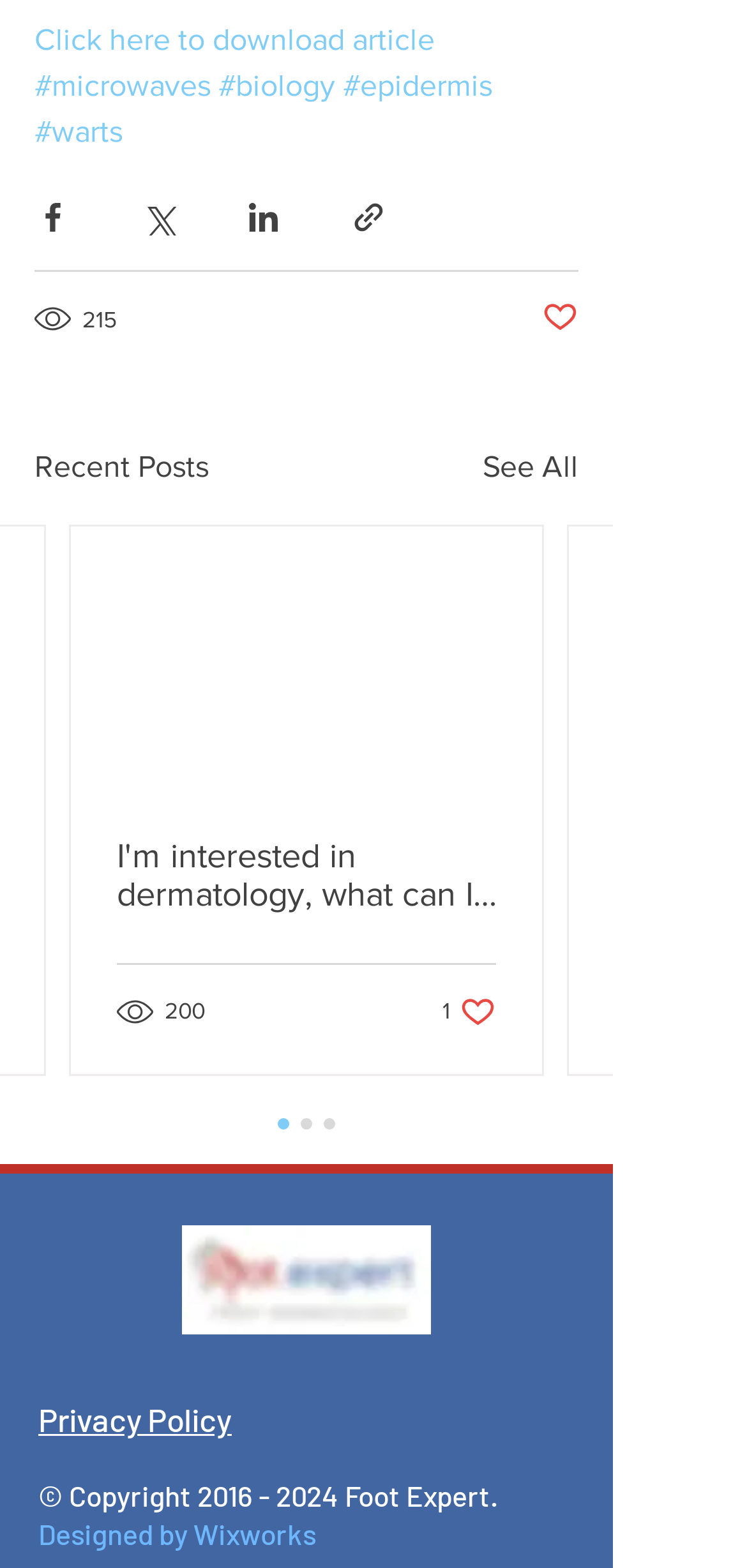What is the topic of the article with 215 views? Examine the screenshot and reply using just one word or a brief phrase.

Not specified